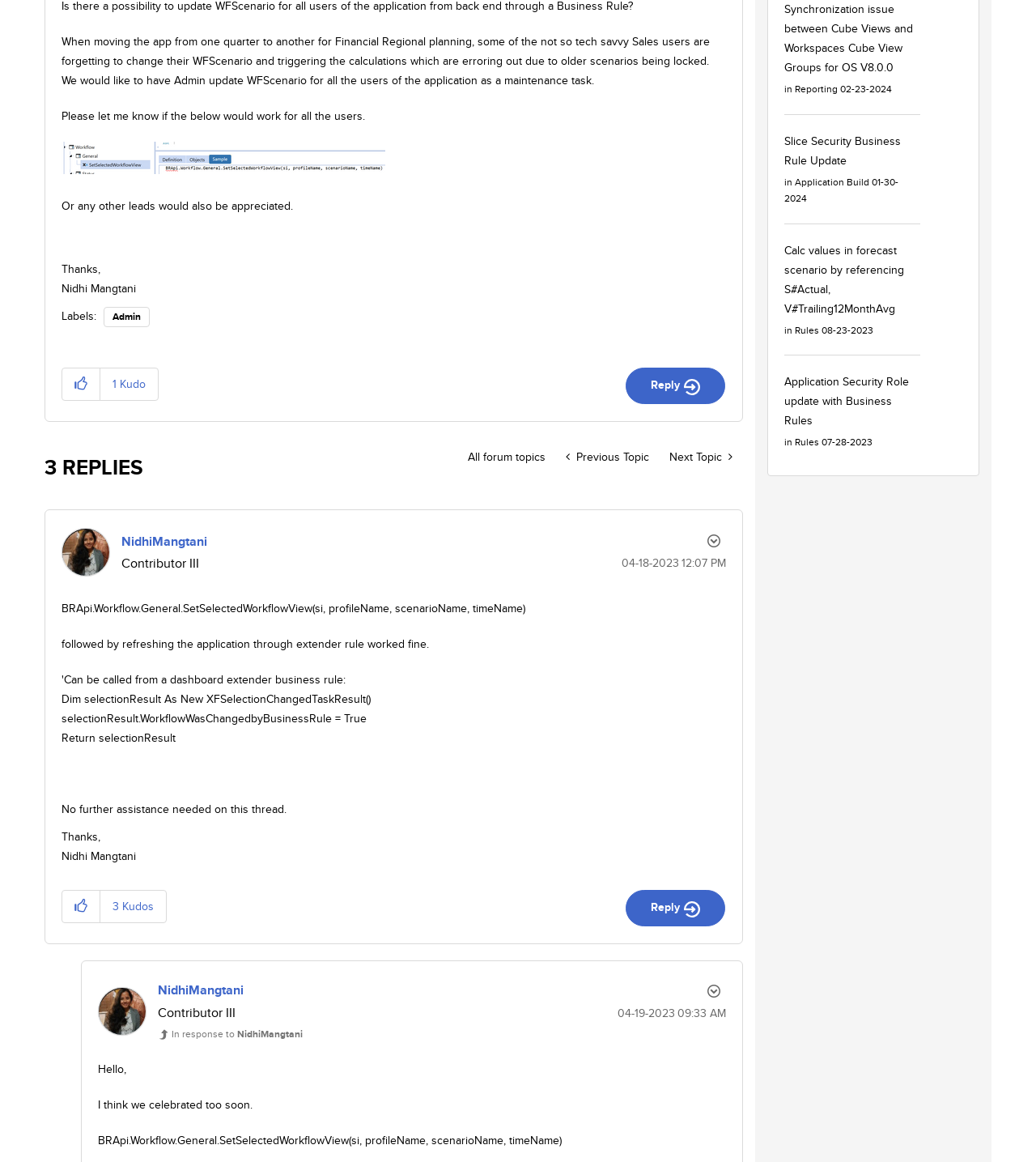Calculate the bounding box coordinates of the UI element given the description: "parent_node: Email * aria-describedby="email-notes" name="email"".

None